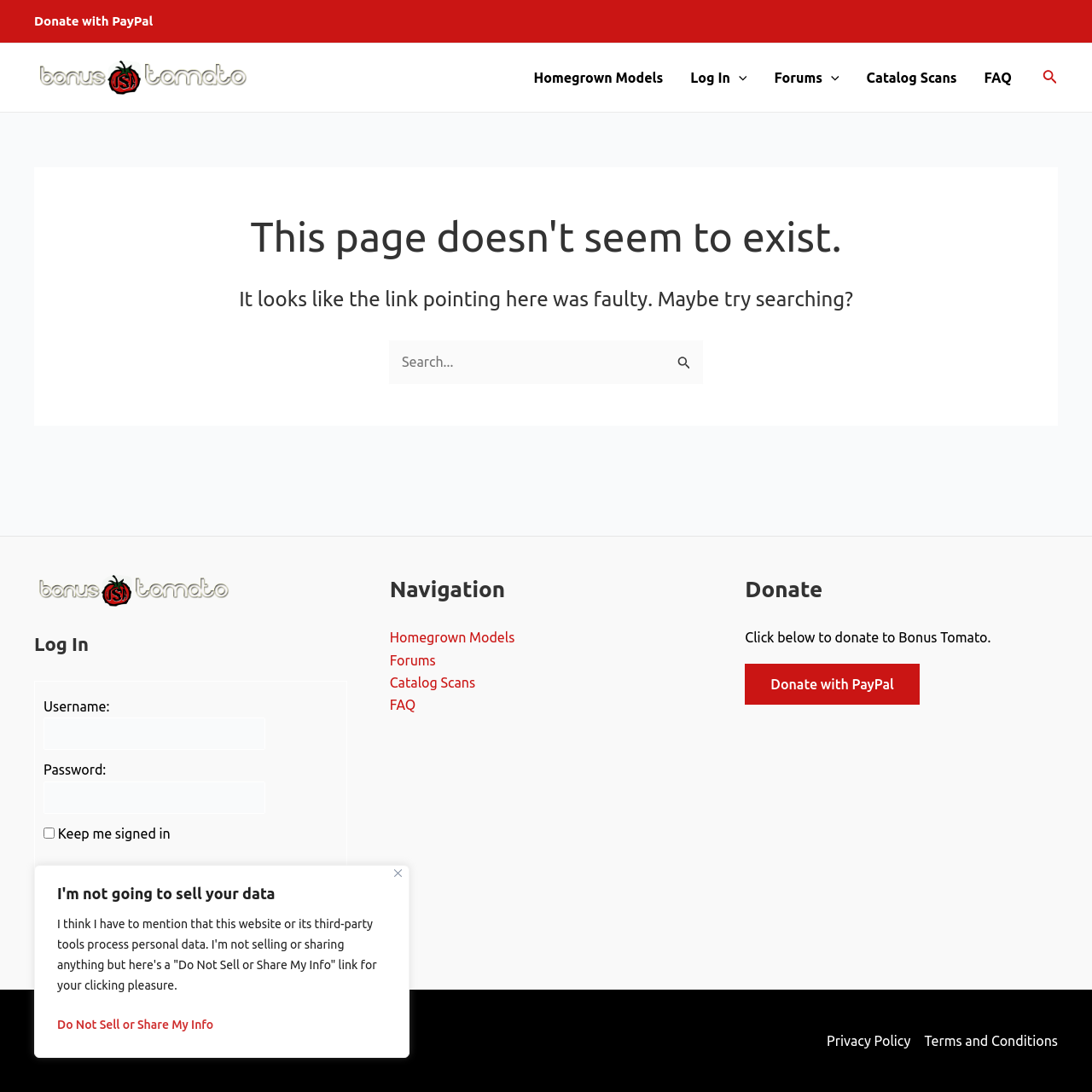What is the main navigation menu composed of?
Answer with a single word or short phrase according to what you see in the image.

Homegrown Models, Log In, Forums, Catalog Scans, FAQ